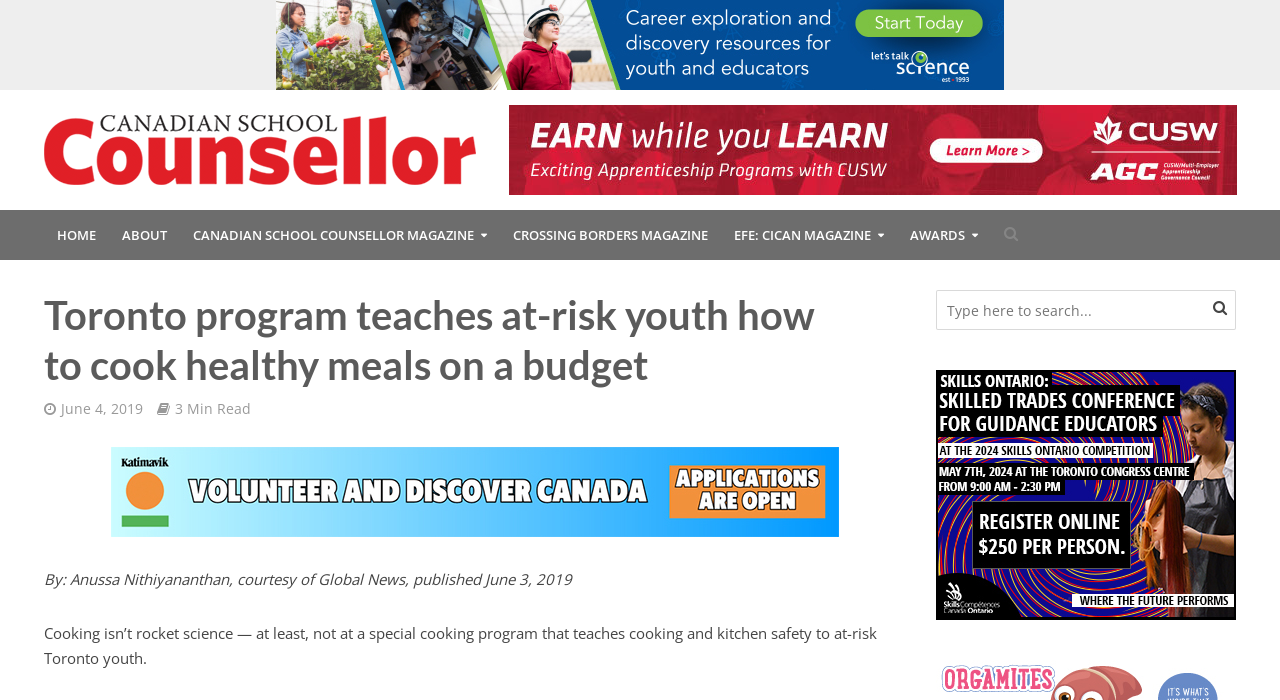Extract the main headline from the webpage and generate its text.

Toronto program teaches at-risk youth how to cook healthy meals on a budget